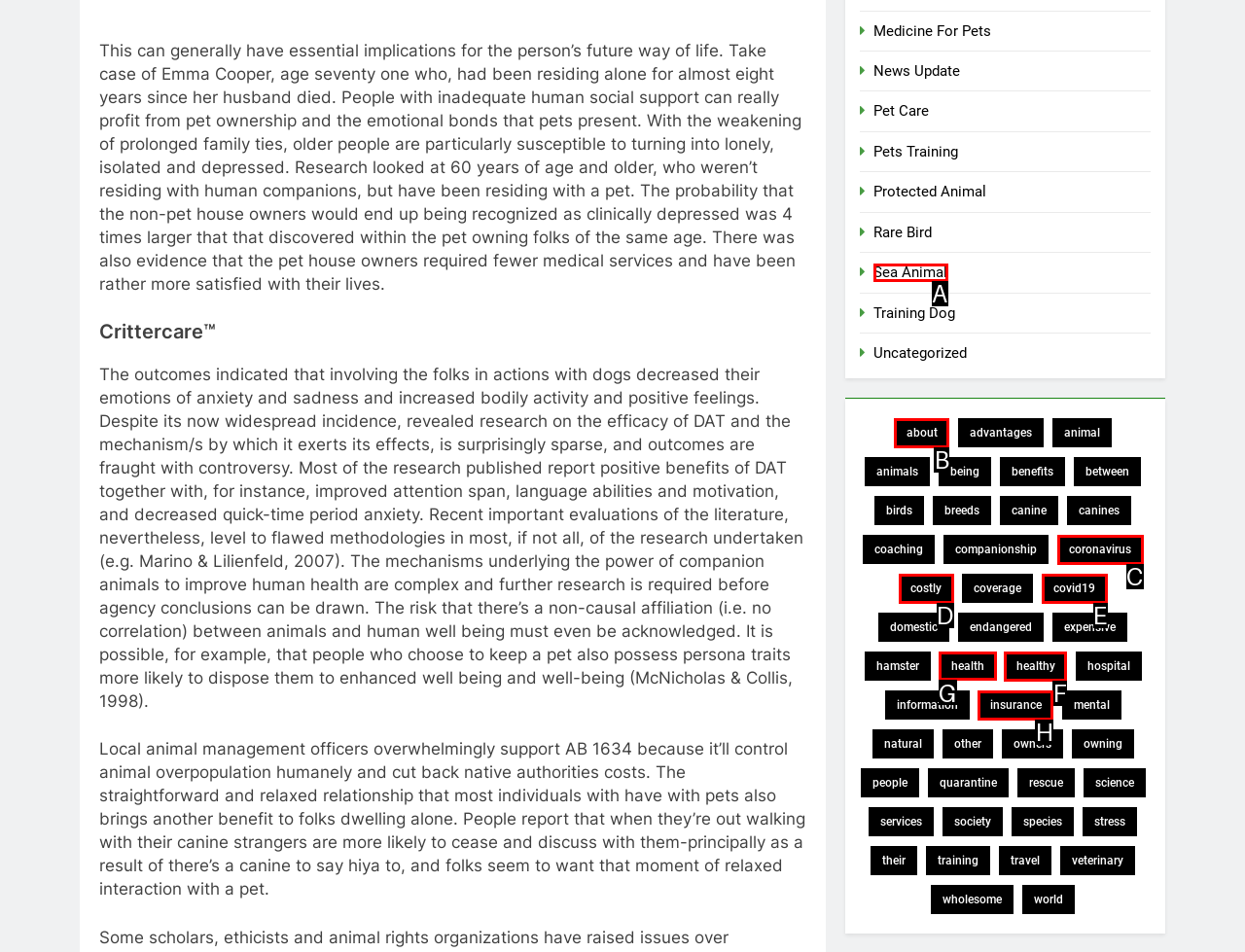Select the letter of the option that should be clicked to achieve the specified task: Discover 'health' benefits of pets. Respond with just the letter.

G